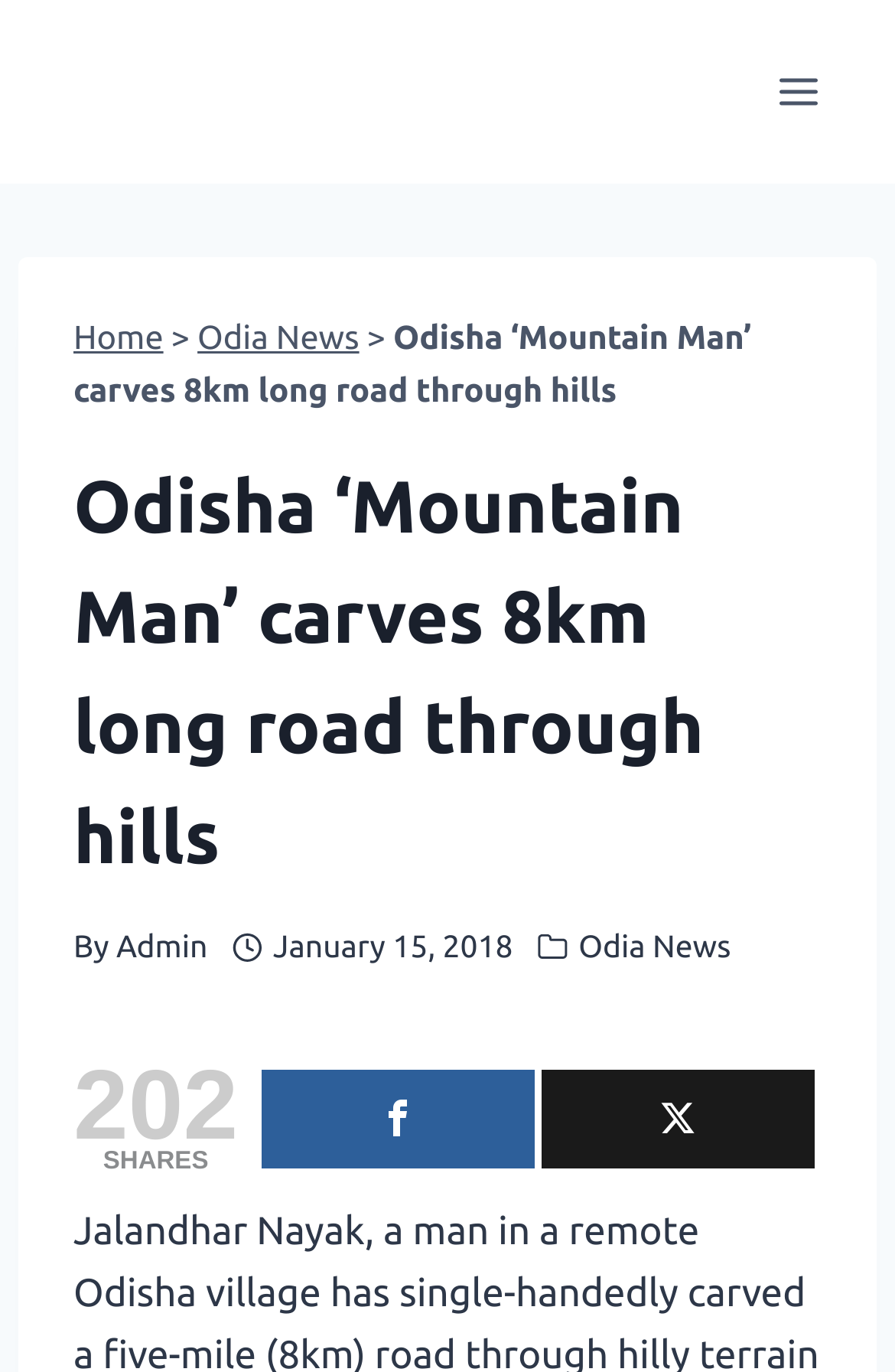Bounding box coordinates must be specified in the format (top-left x, top-left y, bottom-right x, bottom-right y). All values should be floating point numbers between 0 and 1. What are the bounding box coordinates of the UI element described as: Admin

[0.13, 0.676, 0.232, 0.703]